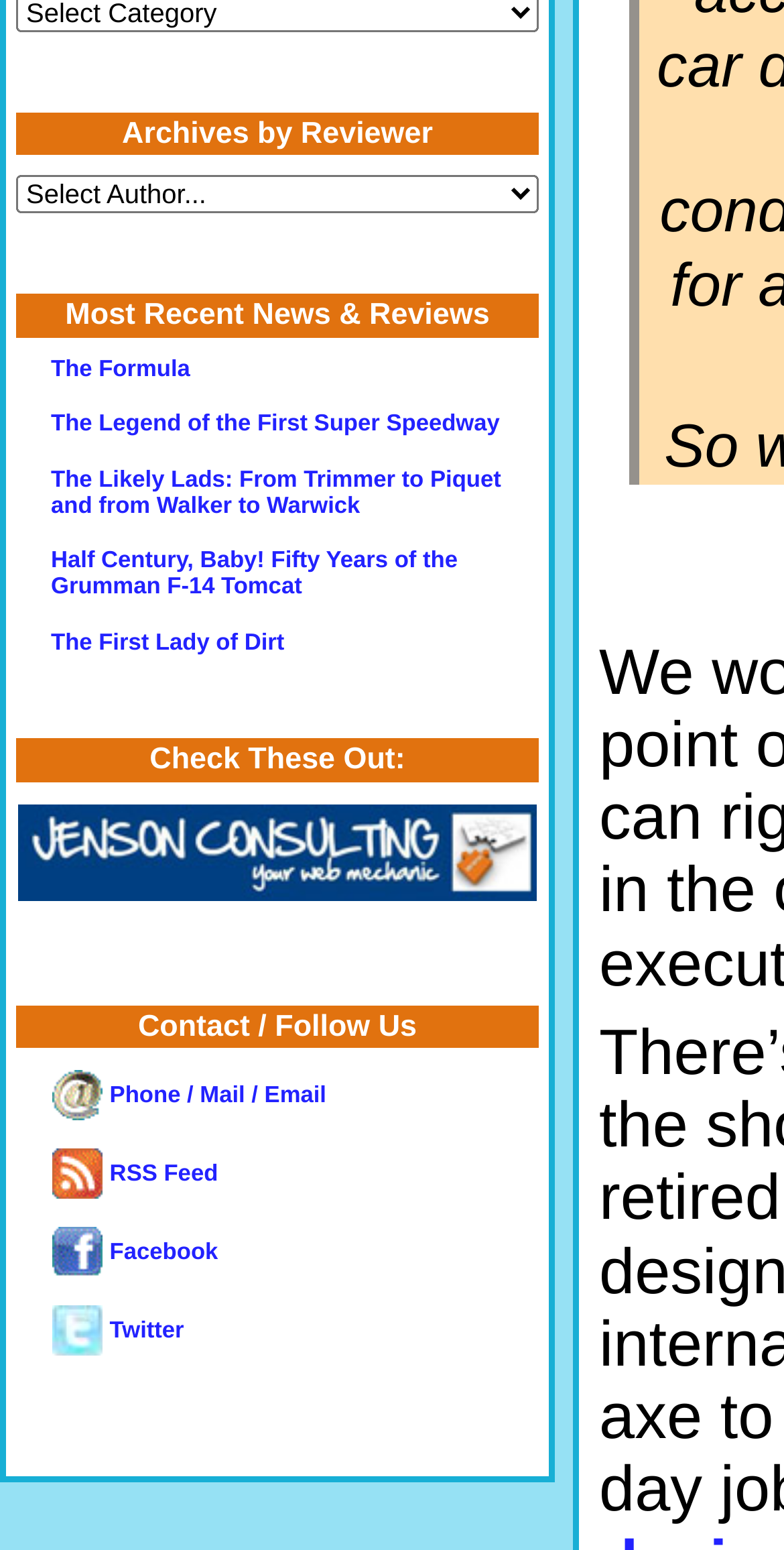Point out the bounding box coordinates of the section to click in order to follow this instruction: "Follow us on Facebook".

[0.068, 0.8, 0.278, 0.816]